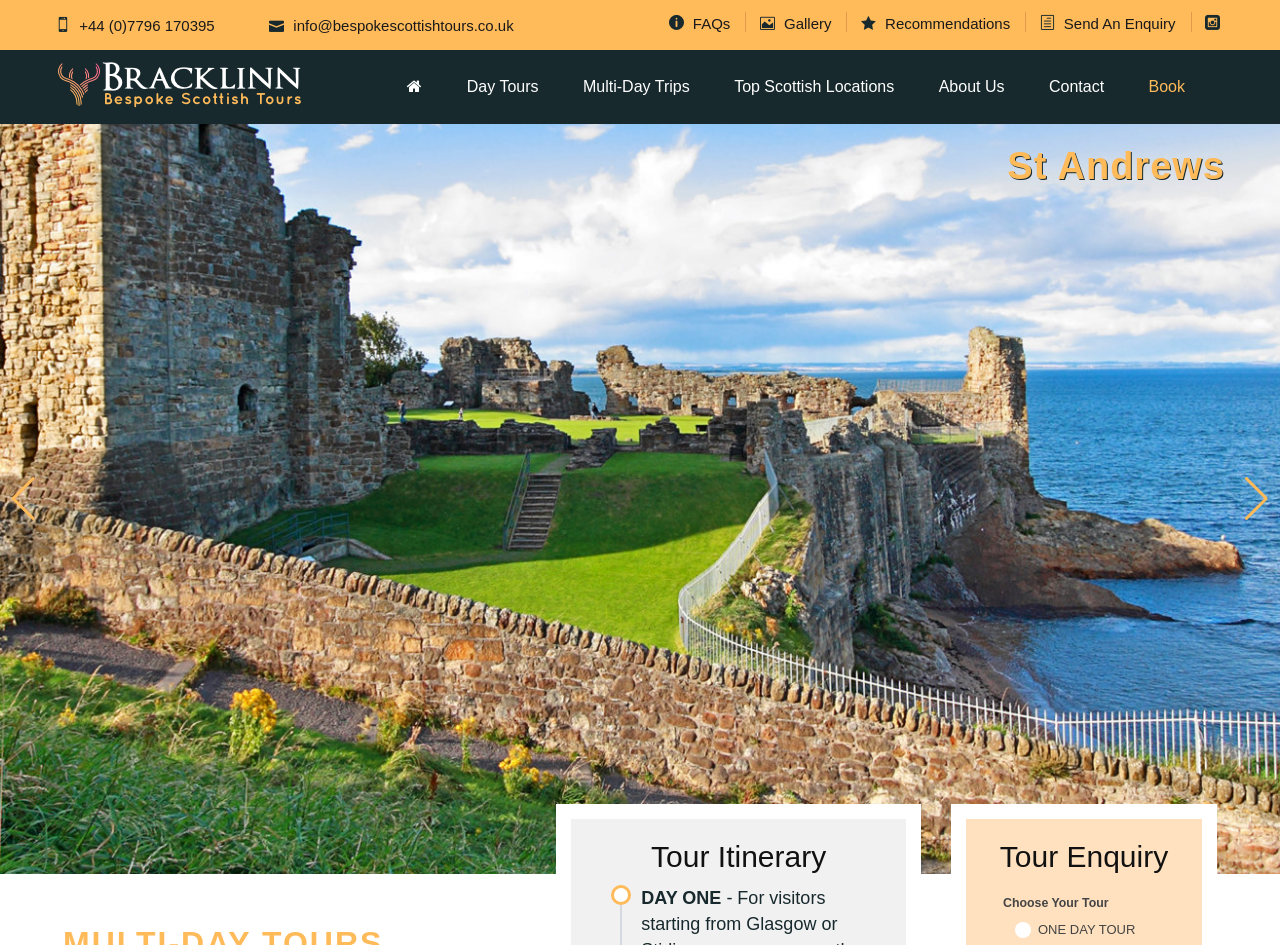Please find and report the primary heading text from the webpage.

Fife Coast, St Andrews & Royal Deeside.